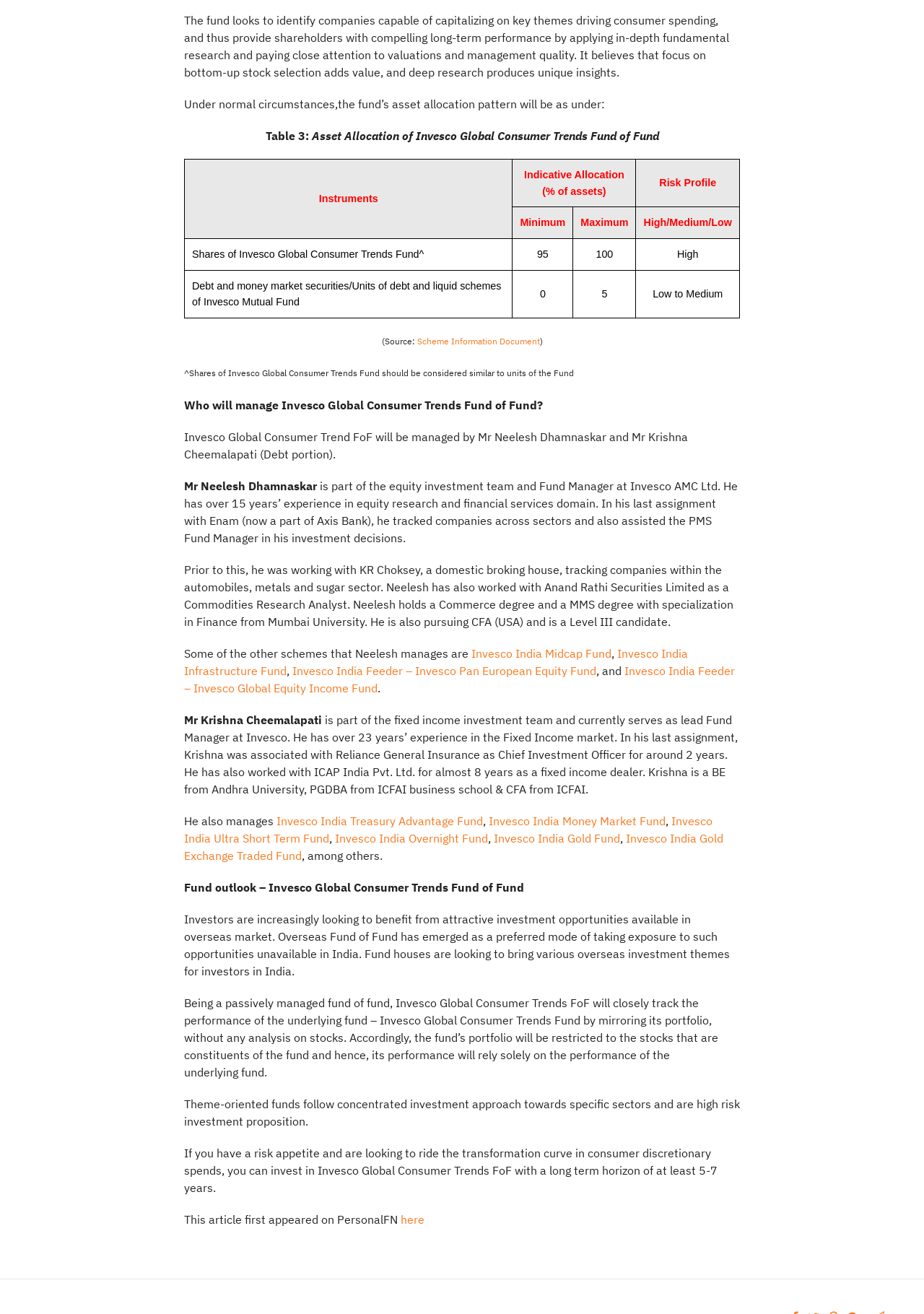Please give a short response to the question using one word or a phrase:
What is the risk profile of debt and money market securities/Units of debt and liquid schemes of Invesco Mutual Fund?

Low to Medium